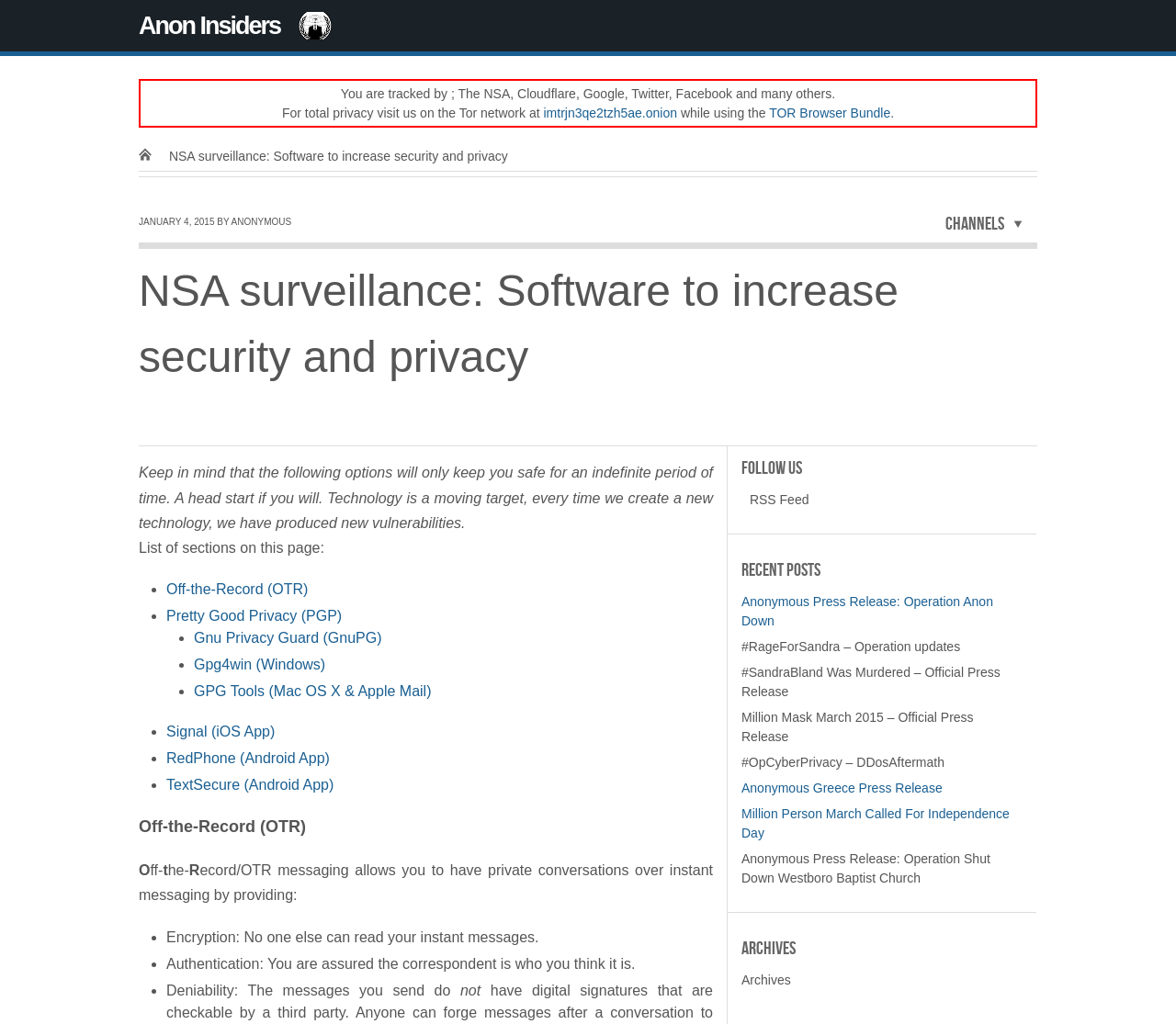Create an elaborate caption for the webpage.

This webpage is about NSA surveillance and software to increase security and privacy. At the top, there is a link to "Anon Insiders" and a warning message stating that the user is being tracked by various organizations, including the NSA, Cloudflare, Google, Twitter, Facebook, and others. Below this, there is a message encouraging users to visit the website on the Tor network for total privacy, with a link to the Tor Browser Bundle.

On the left side, there is a navigation menu with a "home" link, accompanied by a small home icon. Below this, there is a heading with the title "NSA surveillance: Software to increase security and privacy". 

The main content of the webpage is divided into sections. The first section has a heading "Channels" and lists various software options to increase security and privacy, including Off-the-Record (OTR), Pretty Good Privacy (PGP), Gnu Privacy Guard (GnuPG), Gpg4win (Windows), GPG Tools (Mac OS X & Apple Mail), Signal (iOS App), RedPhone (Android App), and TextSecure (Android App). 

Below this, there is a detailed description of Off-the-Record (OTR) messaging, which provides encryption, authentication, and deniability for private conversations over instant messaging.

On the right side, there are three sections: "Follow us", "Recent Posts", and "Archives". The "Follow us" section has an RSS Feed link and image. The "Recent Posts" section lists several news articles, including press releases from Anonymous and updates on various operations. The "Archives" section is a heading with no content below it.